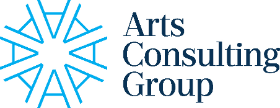What is the webpage dedicated to?
Deliver a detailed and extensive answer to the question.

The logo of the Arts Consulting Group serves as a visual anchor on the webpage, which is dedicated to 'The Economic Impact of America’s Nonprofit Arts and Culture Industry', highlighting the group's role in advancing the sector’s interests.